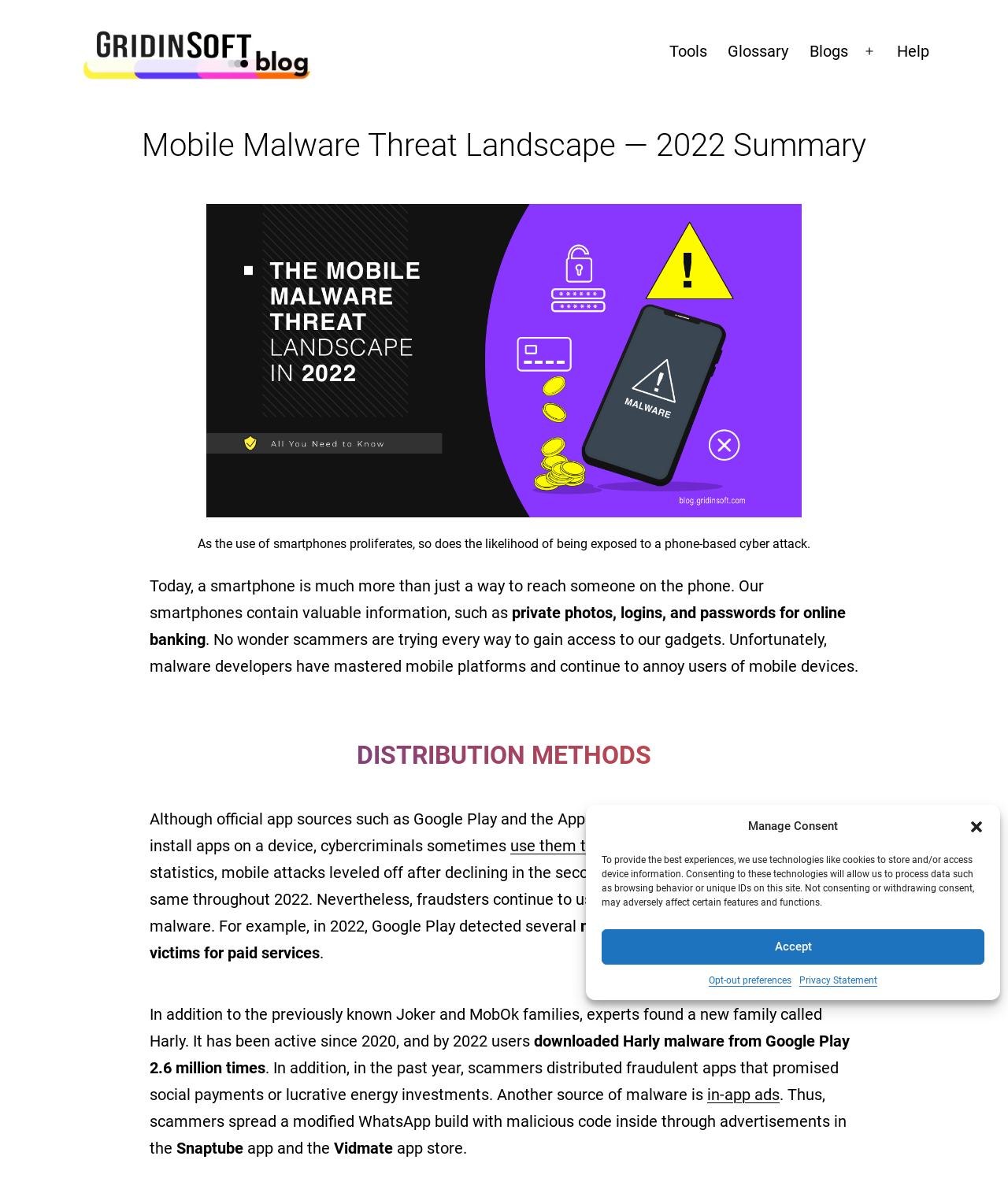Provide a one-word or short-phrase response to the question:
What is another source of malware mentioned on the webpage?

In-app ads